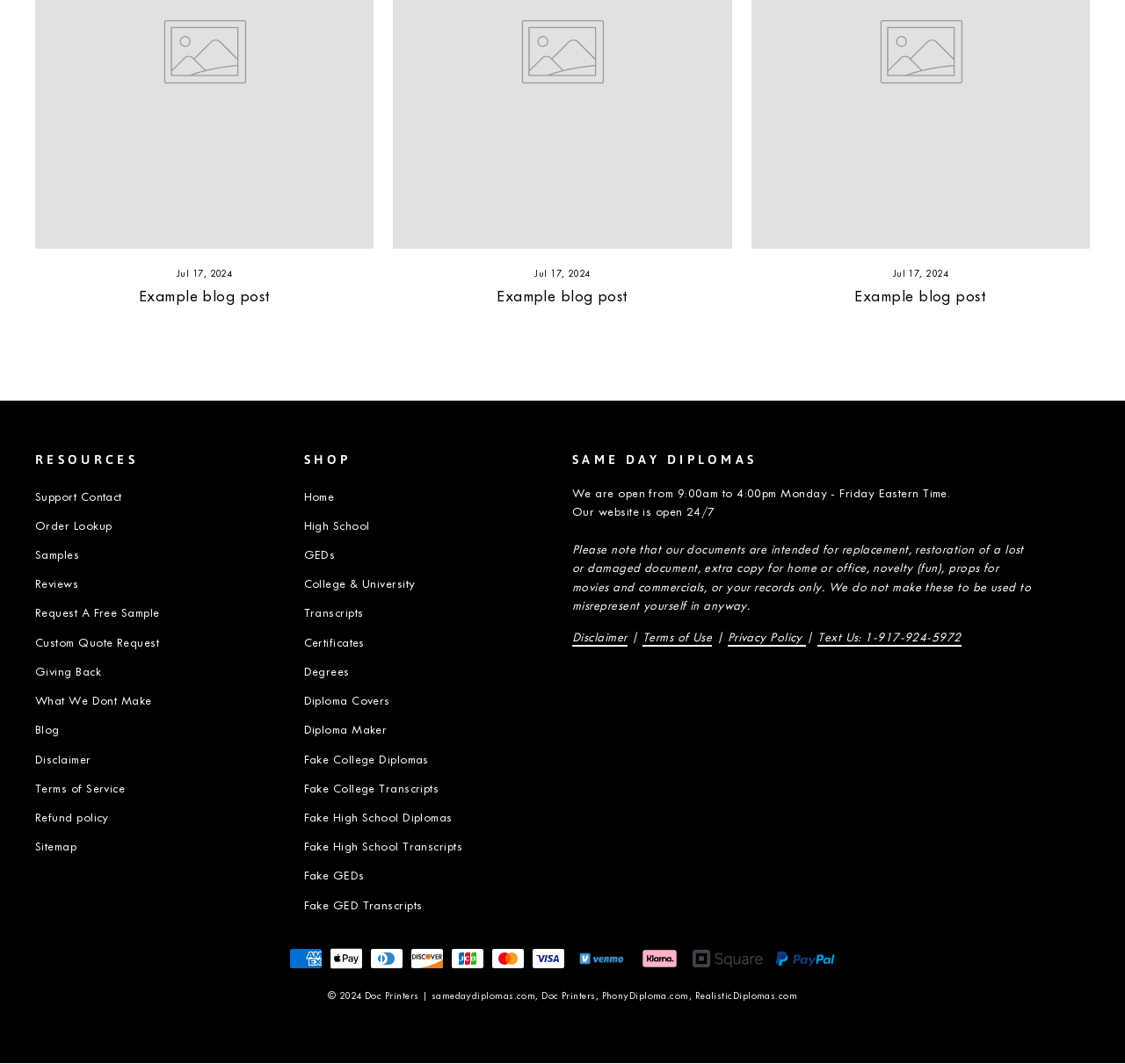Answer with a single word or phrase: 
What is the name of the section that contains links to 'Support Contact' and 'Order Lookup'?

RESOURCES